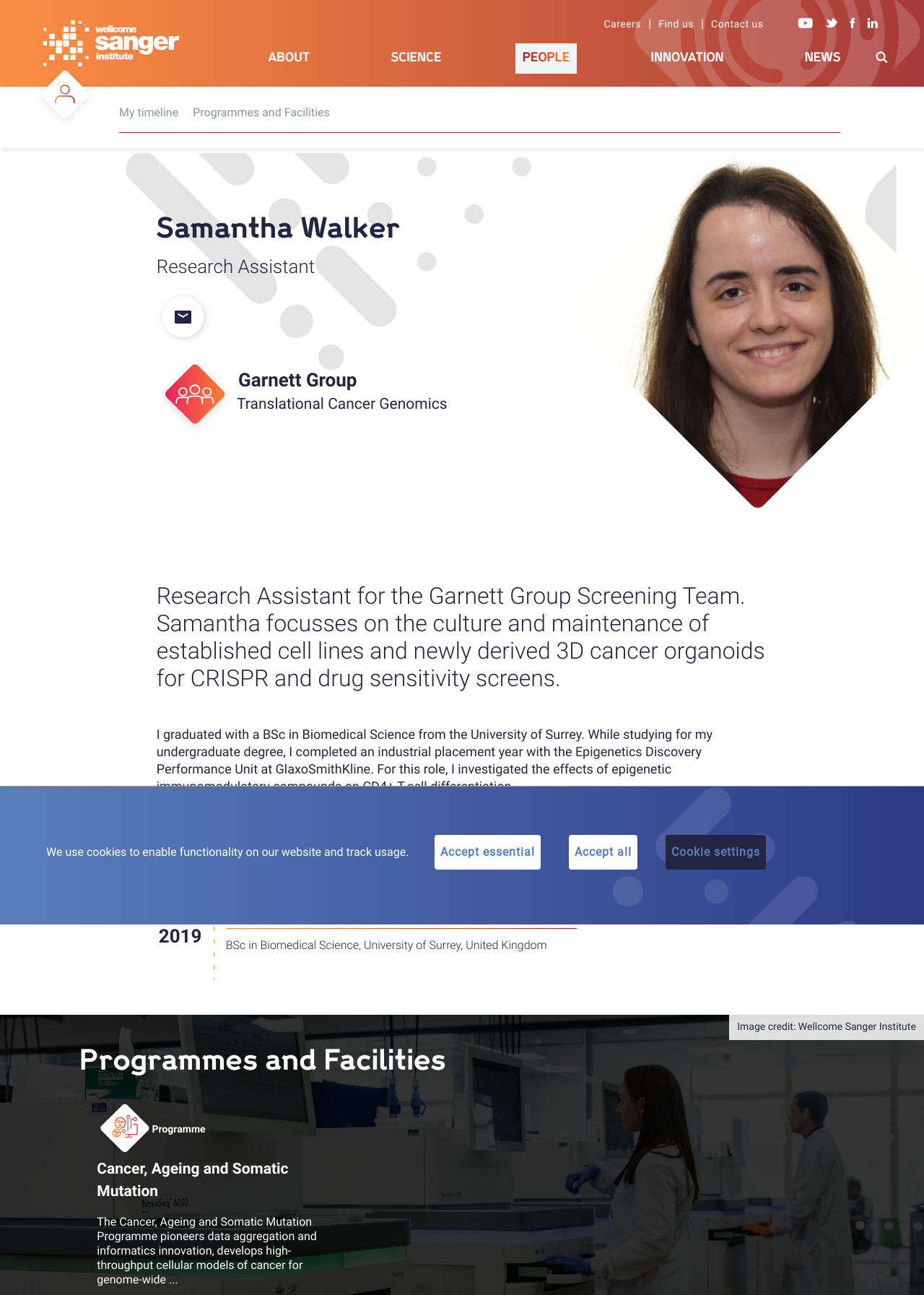Where is the 'Wellcome Sanger Institute' image located?
Answer the question with a single word or phrase, referring to the image.

Top left